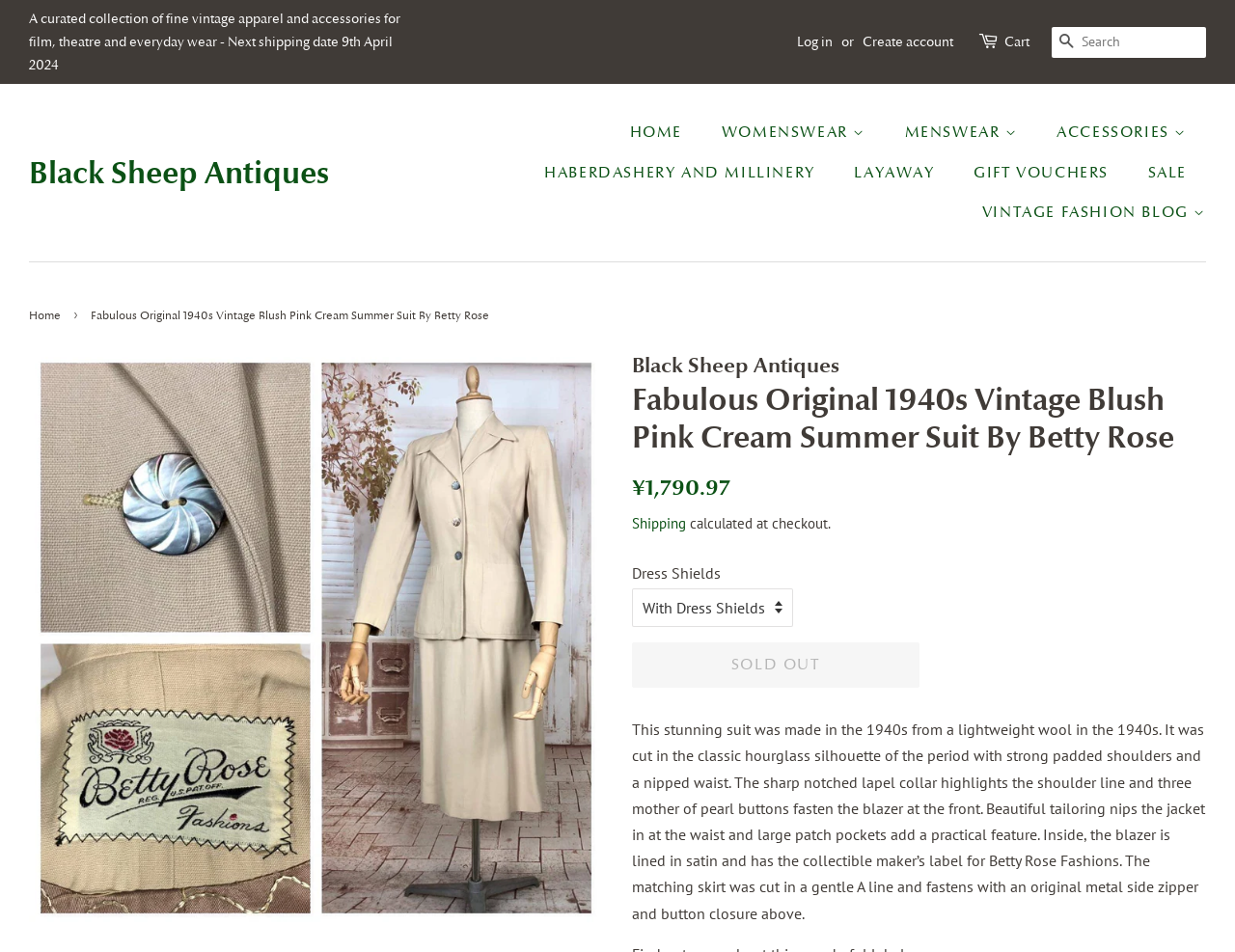Please extract the webpage's main title and generate its text content.

Fabulous Original 1940s Vintage Blush Pink Cream Summer Suit By Betty Rose